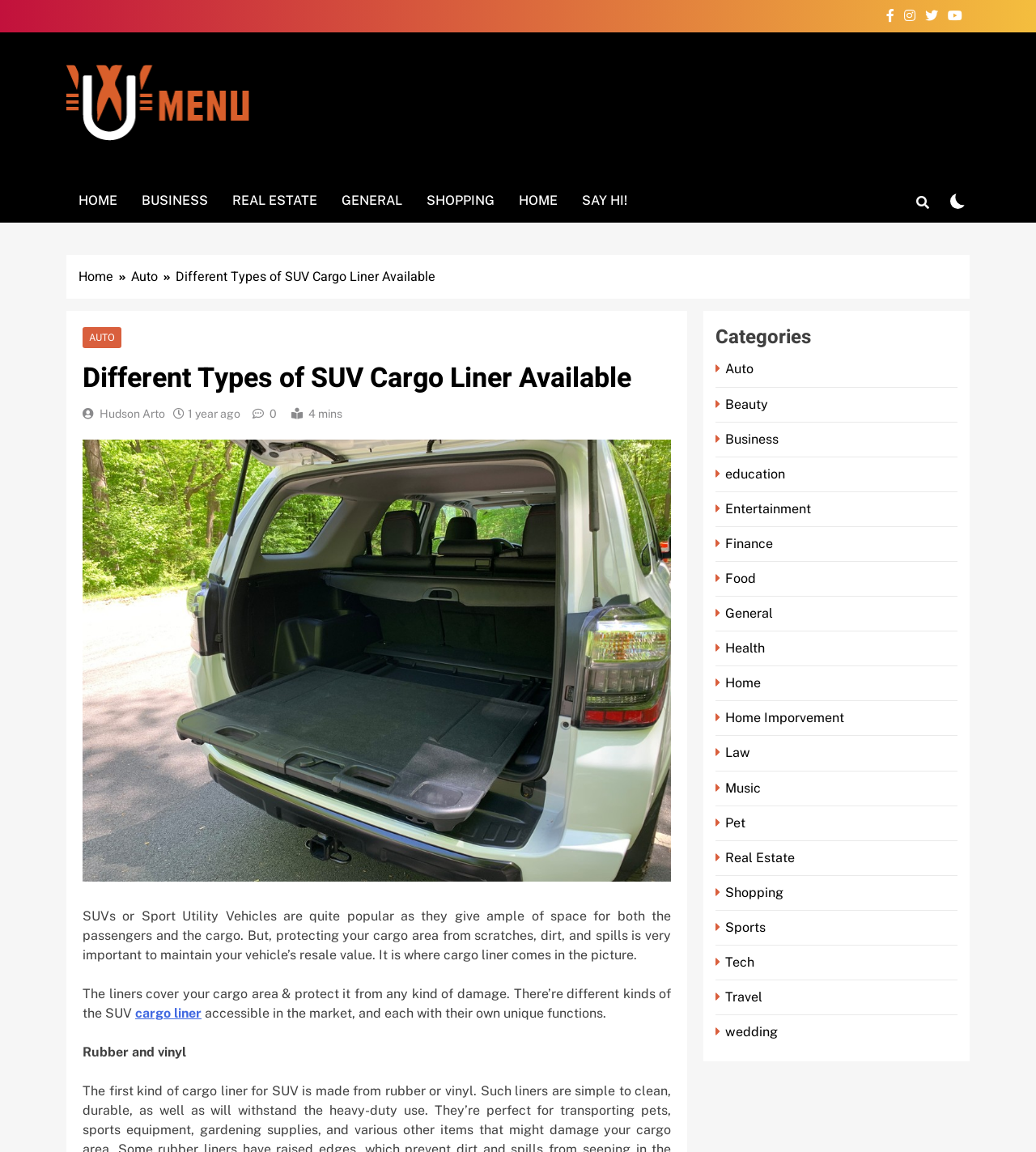What is the purpose of SUV cargo liners?
Examine the image and give a concise answer in one word or a short phrase.

Protect cargo area